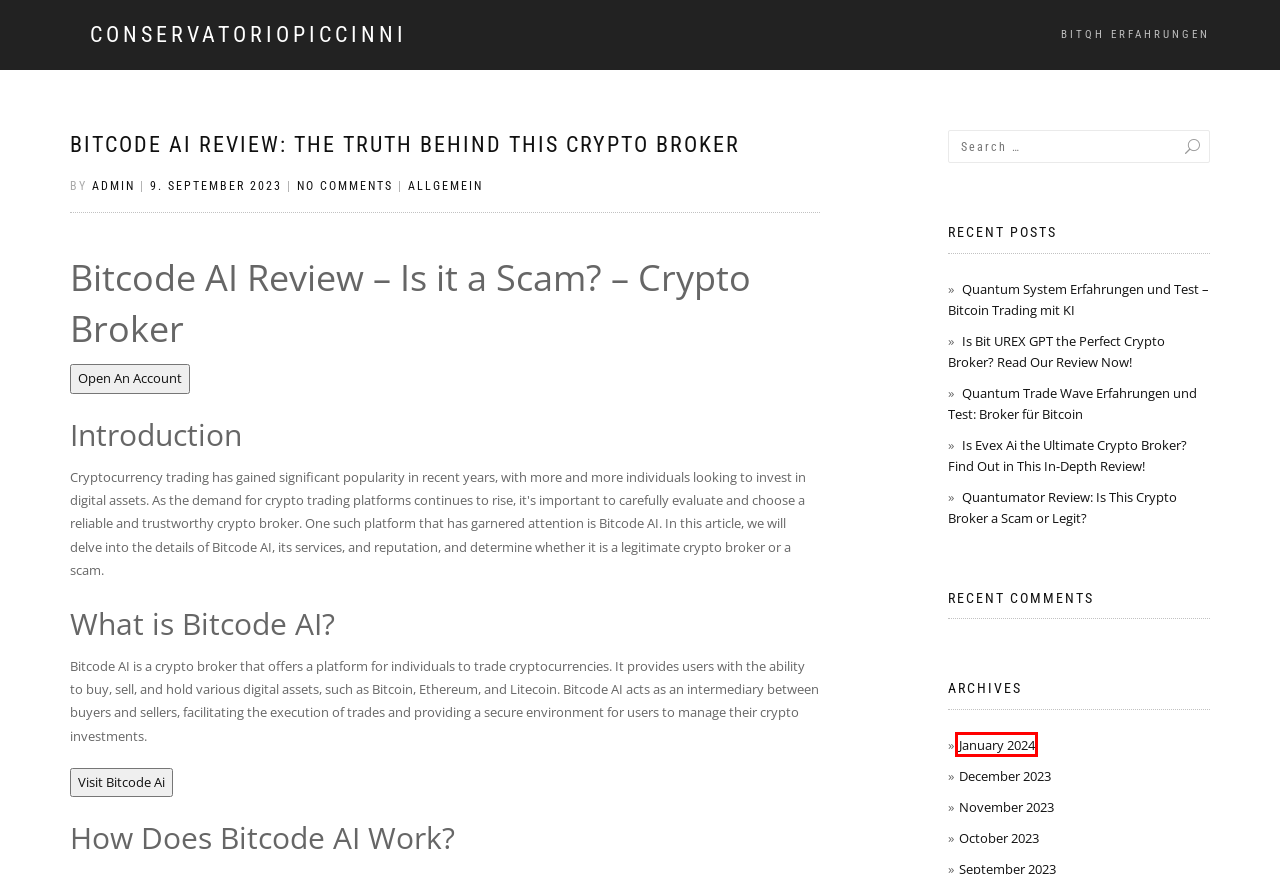Check out the screenshot of a webpage with a red rectangle bounding box. Select the best fitting webpage description that aligns with the new webpage after clicking the element inside the bounding box. Here are the candidates:
A. January 2024 – Conservatoriopiccinni
B. Conservatoriopiccinni
C. November 2023 – Conservatoriopiccinni
D. Is Bit UREX GPT the Perfect Crypto Broker? Read Our Review Now! – Conservatoriopiccinni
E. Allgemein – Conservatoriopiccinni
F. October 2023 – Conservatoriopiccinni
G. 9. September 2023 – Conservatoriopiccinni
H. Quantumator Review: Is This Crypto Broker a Scam or Legit? – Conservatoriopiccinni

A